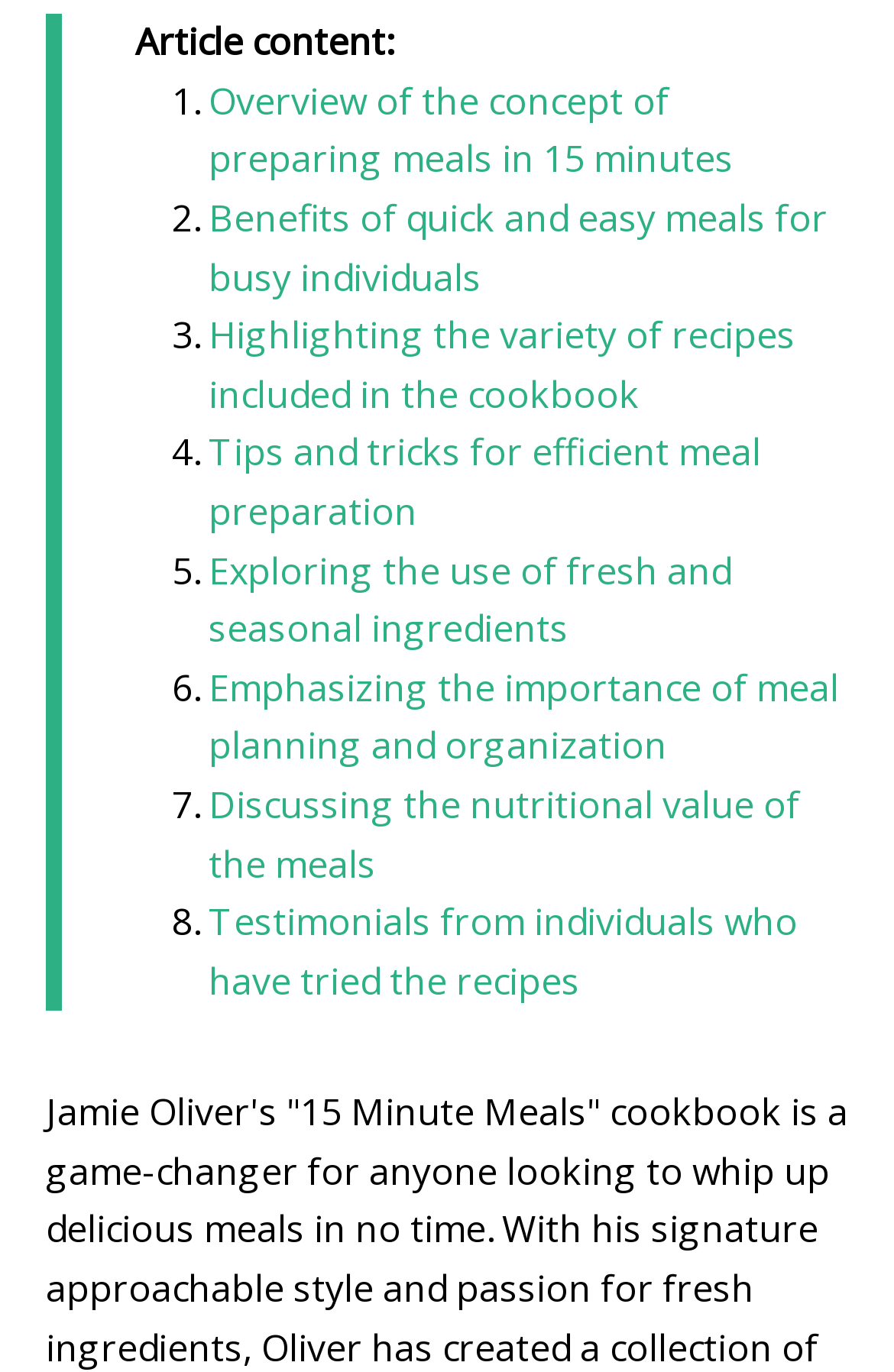Please determine the bounding box coordinates of the element to click on in order to accomplish the following task: "Learn about the benefits of quick and easy meals for busy individuals". Ensure the coordinates are four float numbers ranging from 0 to 1, i.e., [left, top, right, bottom].

[0.233, 0.14, 0.926, 0.22]